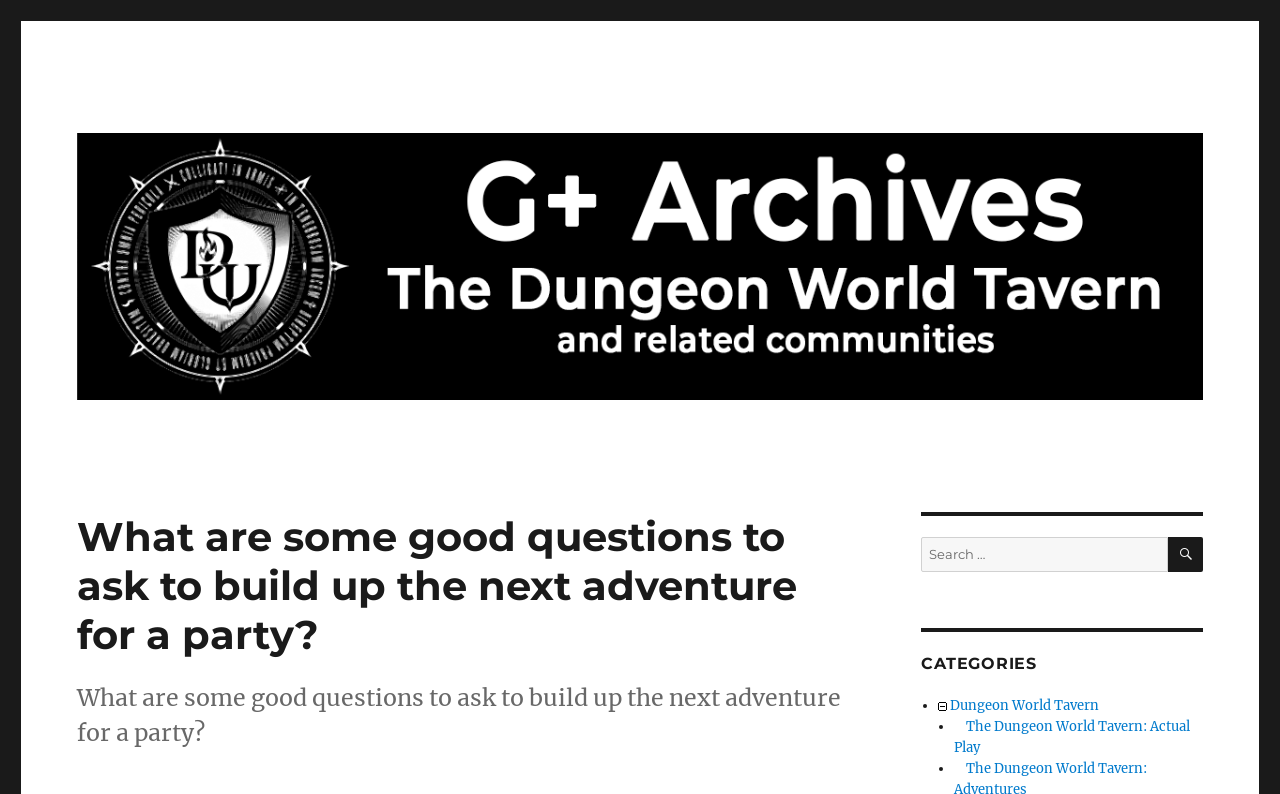What is the purpose of the search function on this webpage?
Please interpret the details in the image and answer the question thoroughly.

I inferred this by looking at the search box and the text next to it, which says 'Search for:'. This suggests that the search function is intended to help users find specific topics or discussions within the archived community.